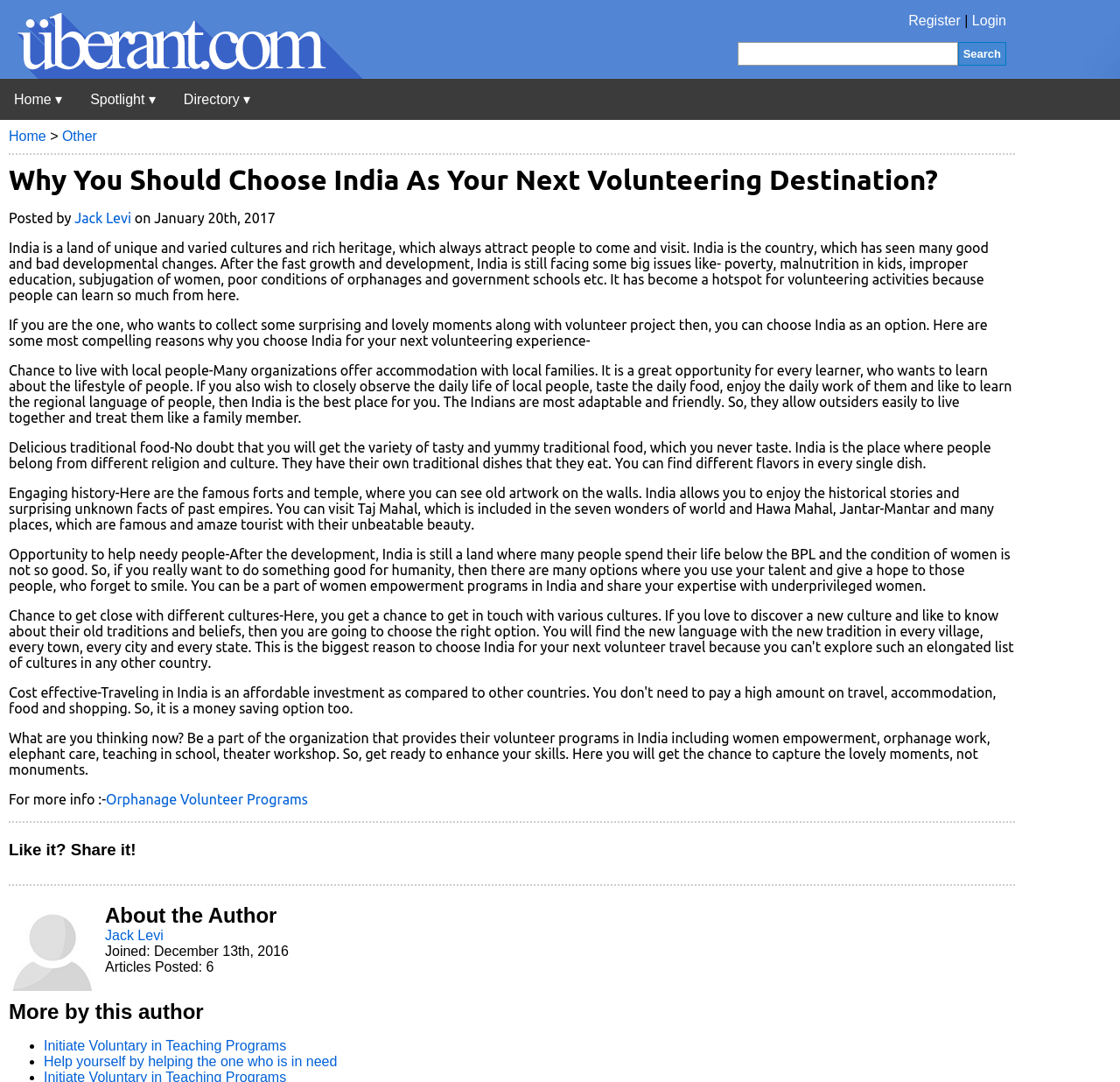What is the name of the organization mentioned in the article?
Answer the question with a single word or phrase, referring to the image.

Uberant